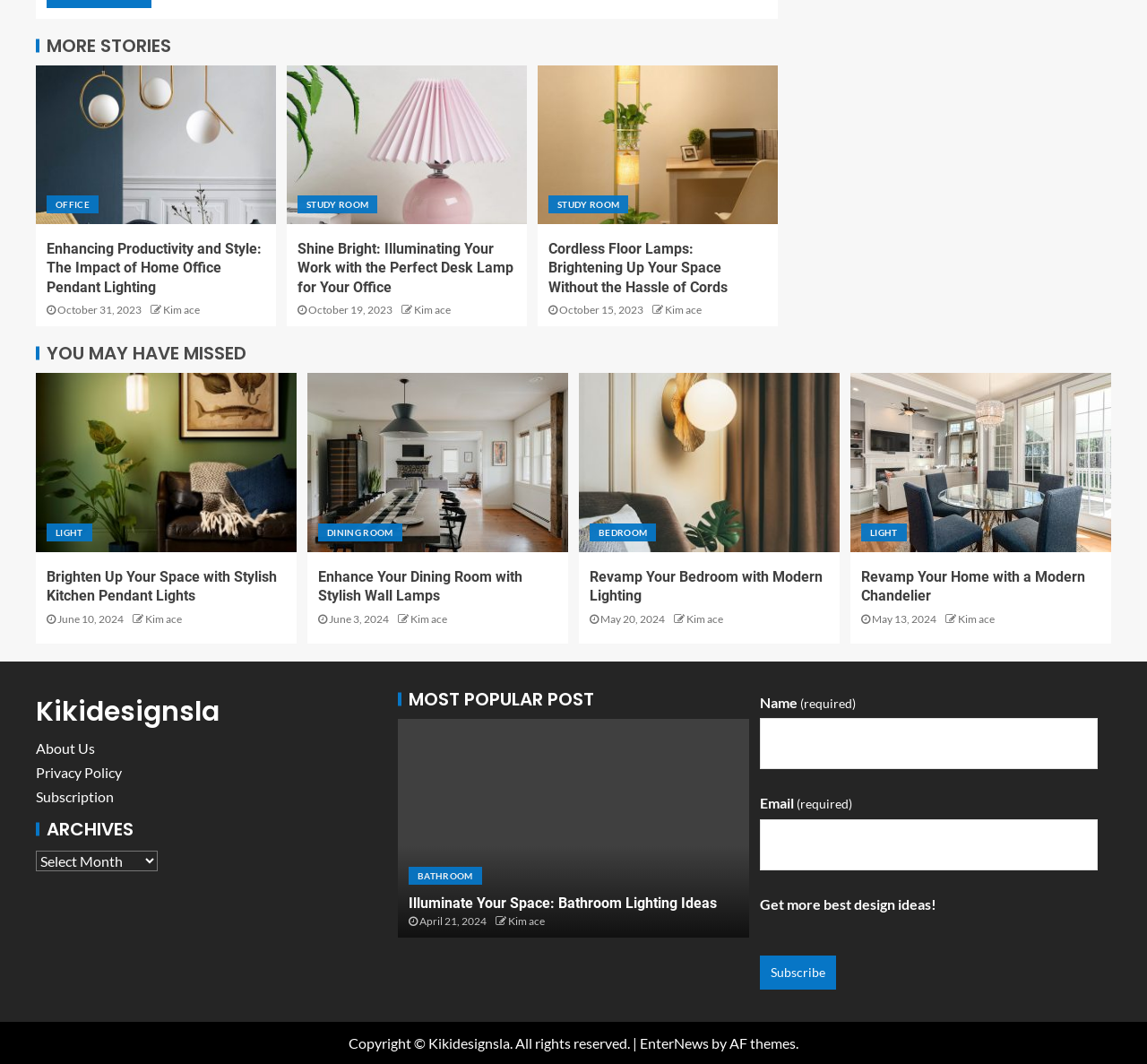Who is the author of the articles on this webpage?
Provide an in-depth answer to the question, covering all aspects.

I found that the author's name 'Kim ace' is mentioned multiple times on the webpage, associated with different article titles and dates. This suggests that Kim ace is the author of the articles on this webpage.